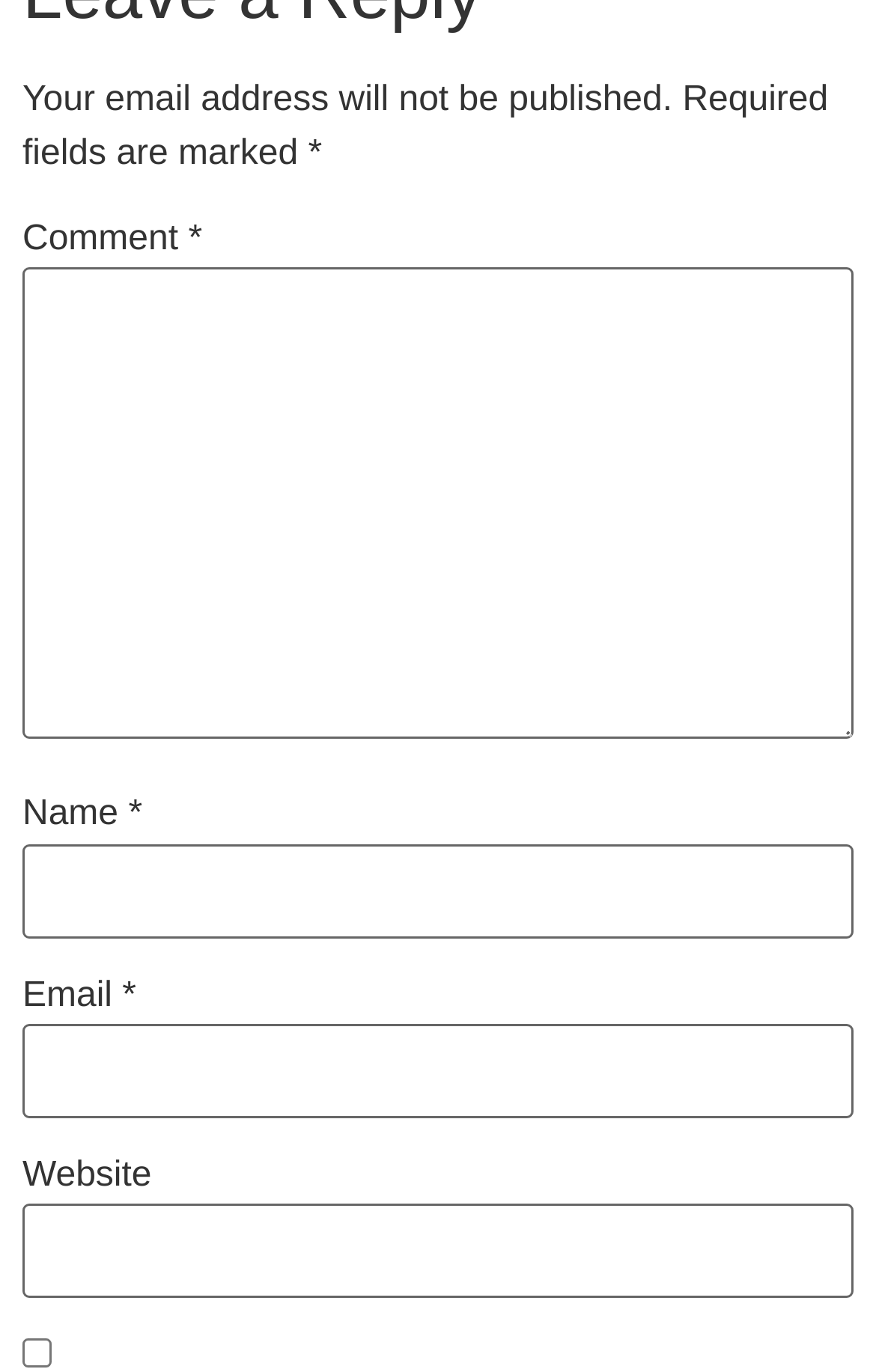What is the label of the first text field?
Respond to the question with a single word or phrase according to the image.

Comment